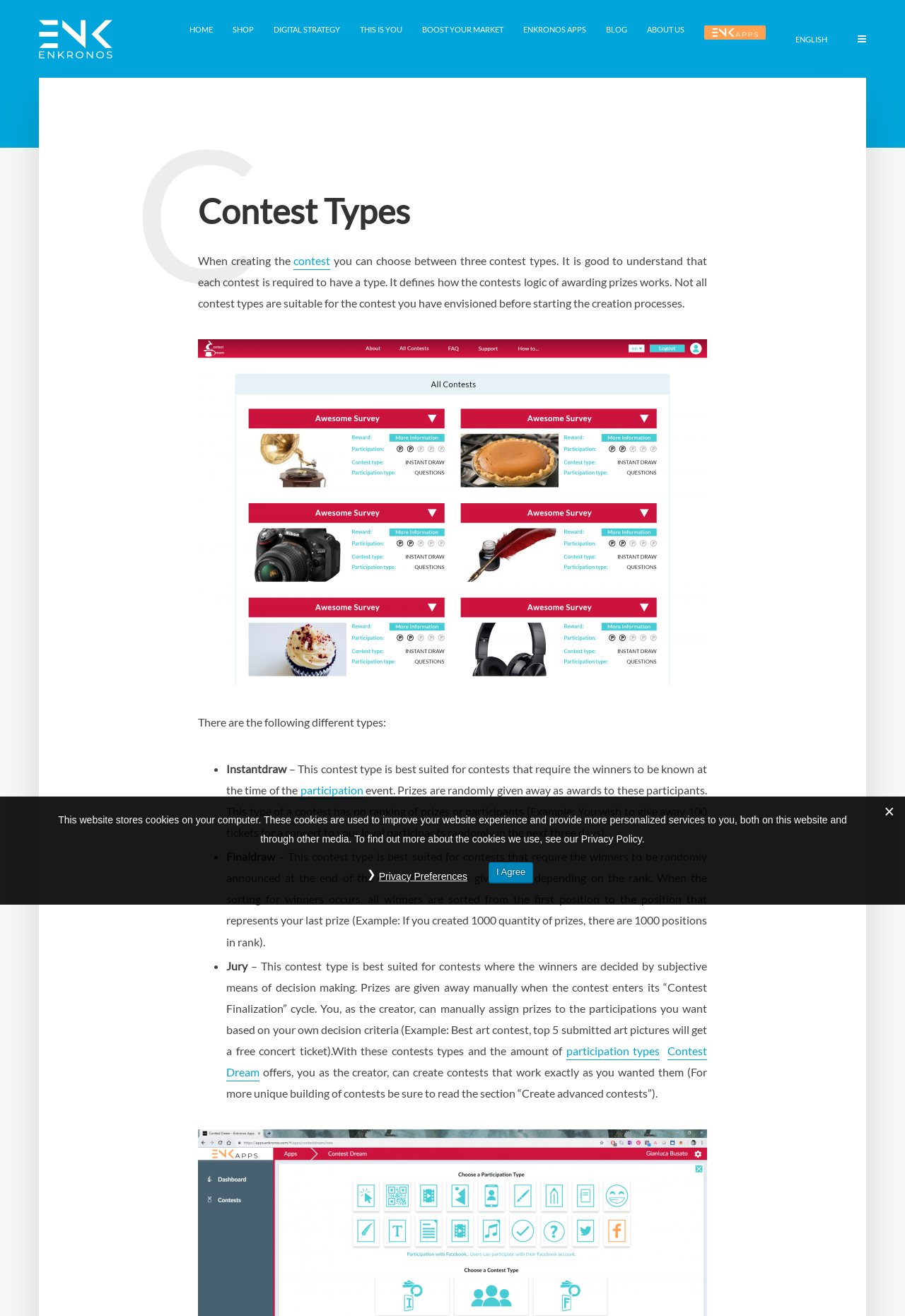What is the purpose of the 'Create advanced contests' section? Refer to the image and provide a one-word or short phrase answer.

Unique building of contests